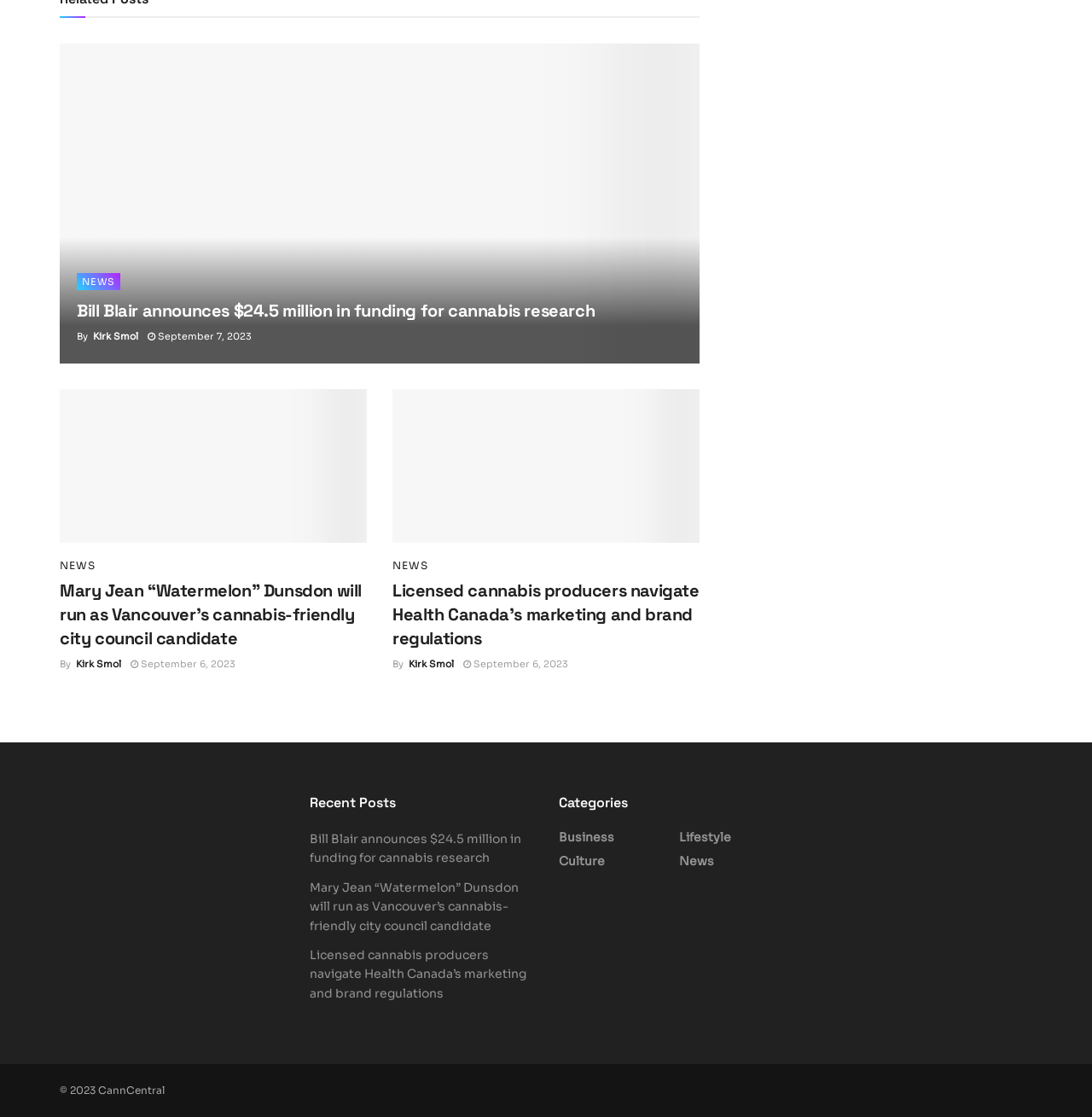Using the element description Business, predict the bounding box coordinates for the UI element. Provide the coordinates in (top-left x, top-left y, bottom-right x, bottom-right y) format with values ranging from 0 to 1.

[0.512, 0.743, 0.562, 0.756]